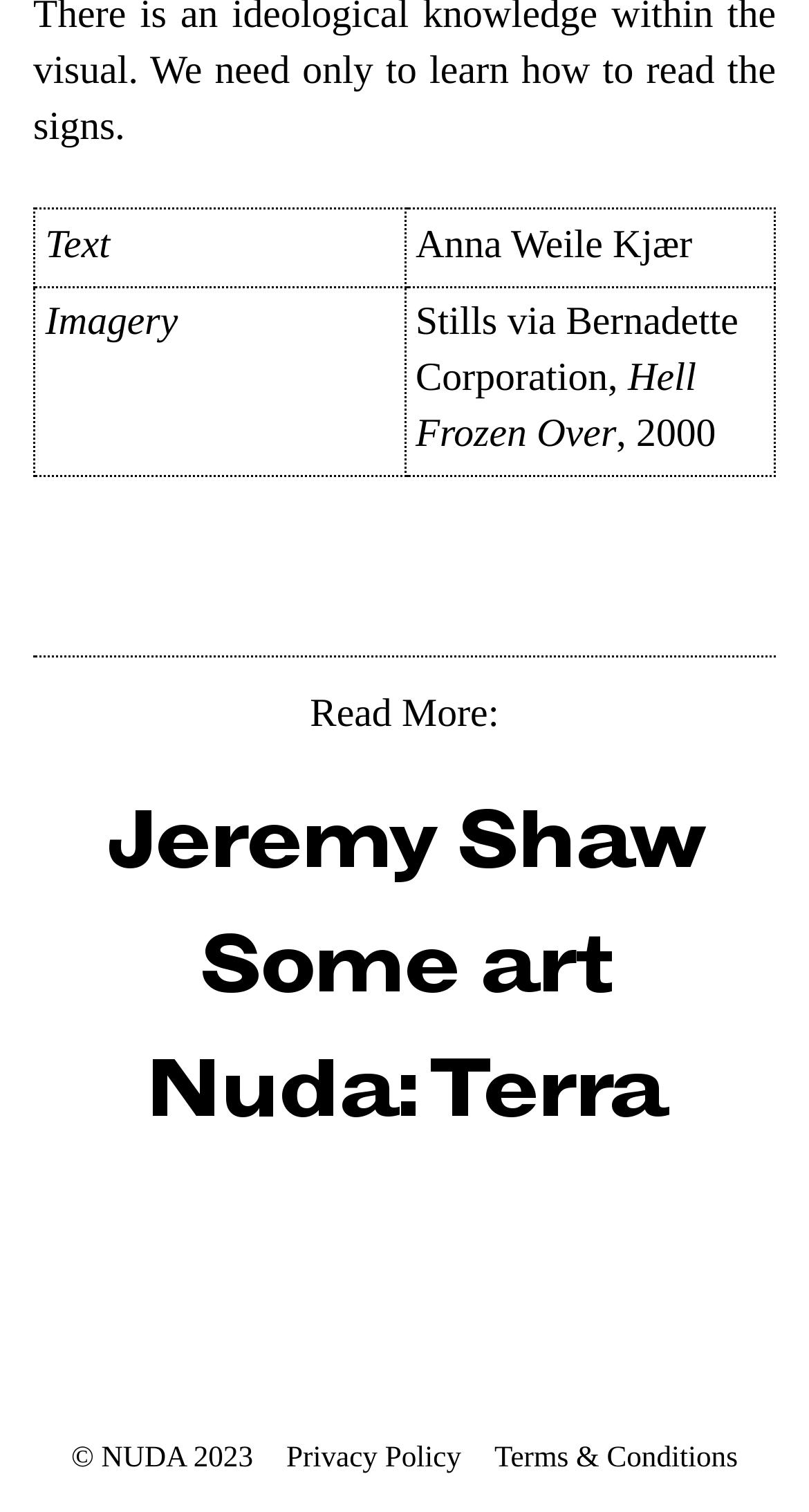Given the element description "Privacy Policy", identify the bounding box of the corresponding UI element.

[0.354, 0.95, 0.57, 0.978]